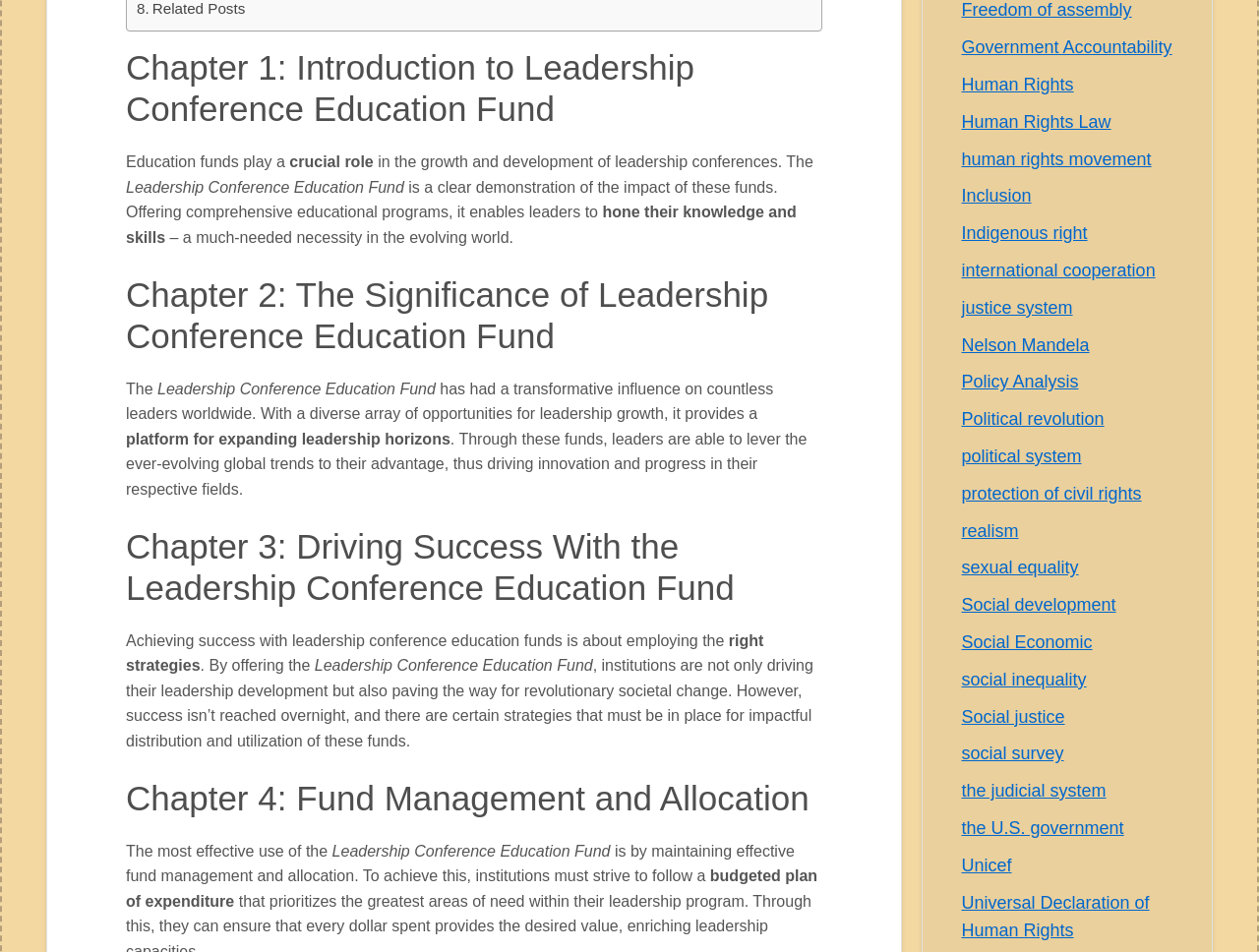Bounding box coordinates are specified in the format (top-left x, top-left y, bottom-right x, bottom-right y). All values are floating point numbers bounded between 0 and 1. Please provide the bounding box coordinate of the region this sentence describes: name="et_pb_contact_phone_0" placeholder="Phone" title="Only numbers allowed."

None